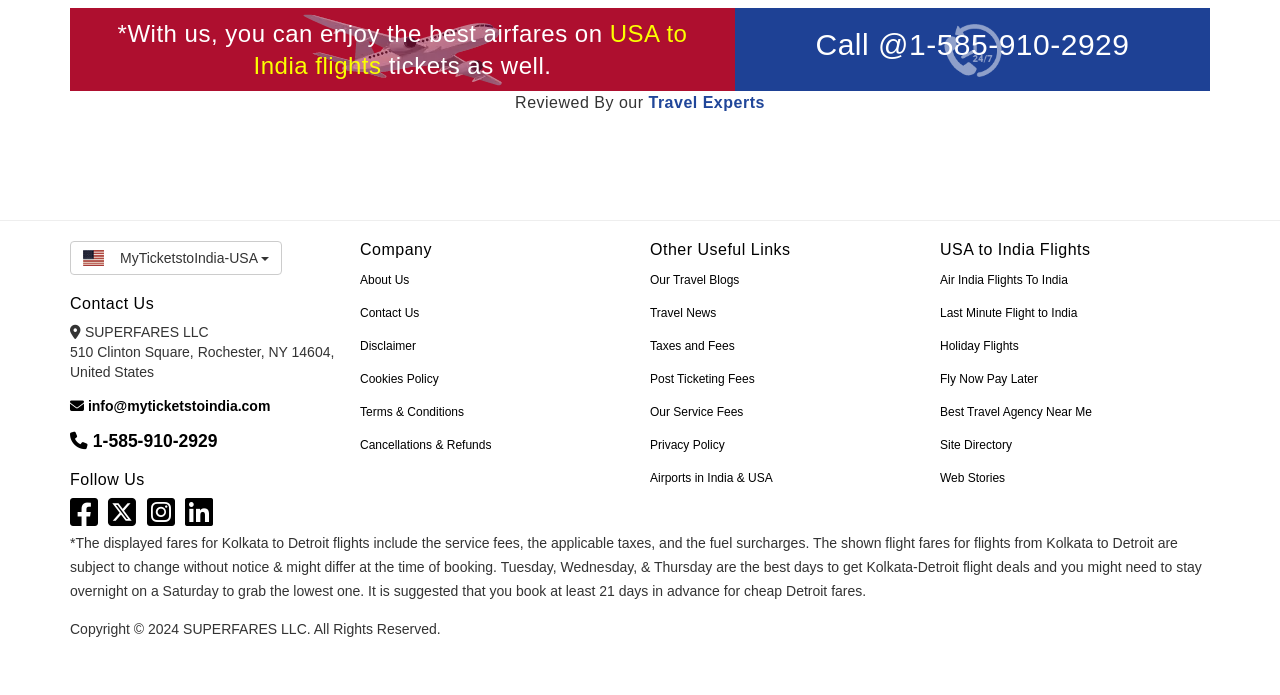Point out the bounding box coordinates of the section to click in order to follow this instruction: "Learn about the company".

[0.281, 0.386, 0.492, 0.421]